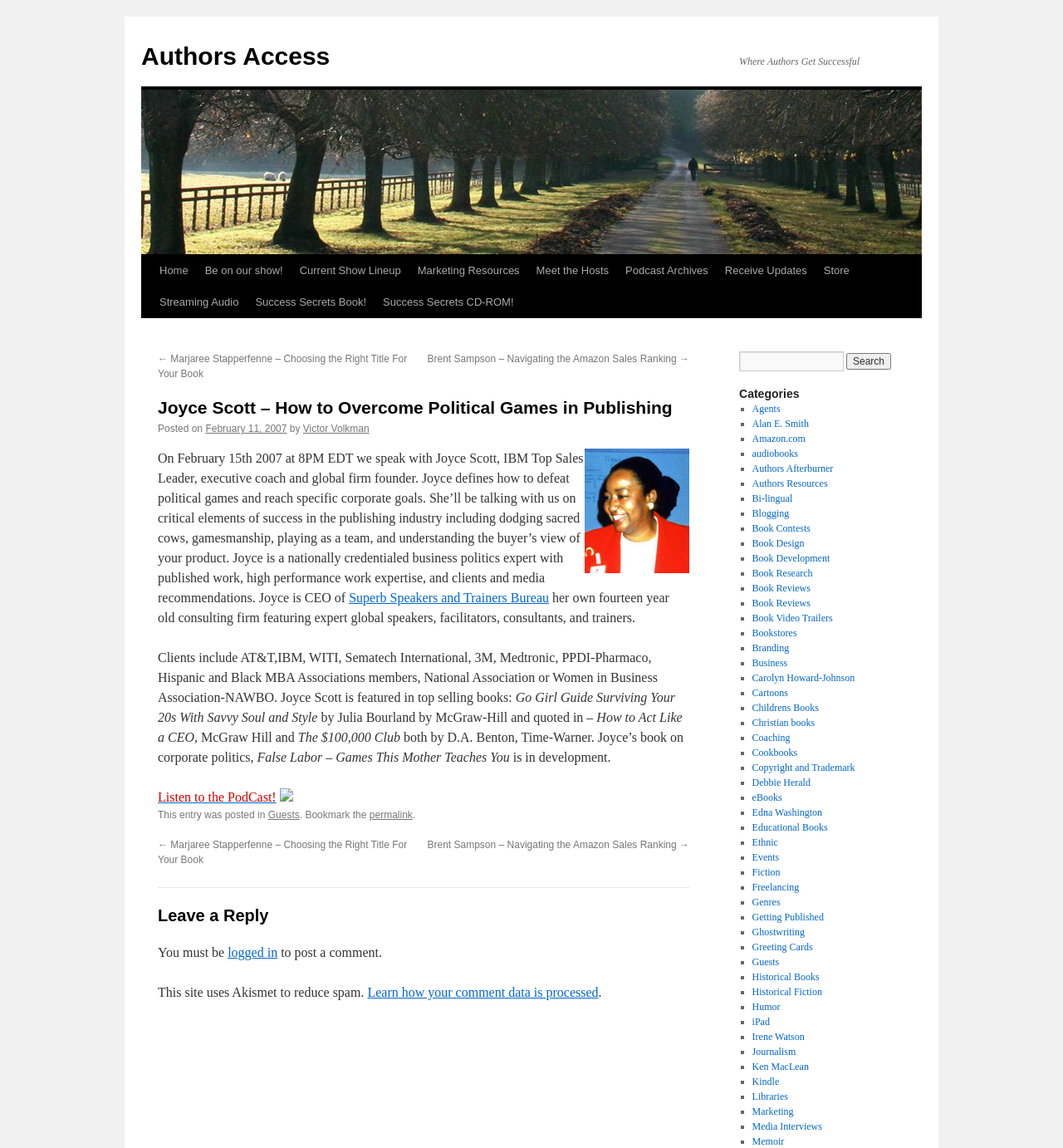Determine the bounding box coordinates for the clickable element to execute this instruction: "Listen to the podcast". Provide the coordinates as four float numbers between 0 and 1, i.e., [left, top, right, bottom].

[0.148, 0.688, 0.26, 0.701]